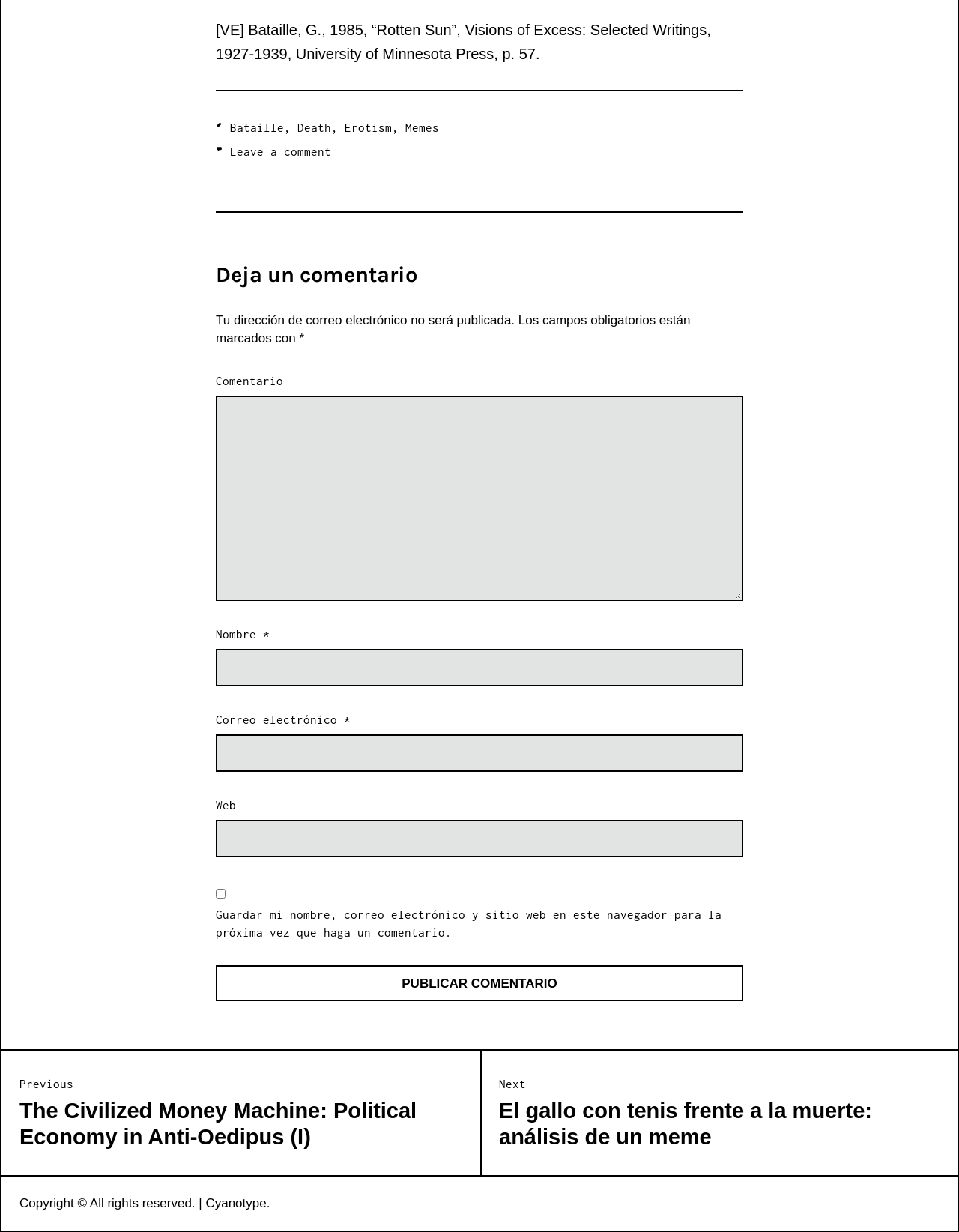How many links are in the footer?
Kindly offer a detailed explanation using the data available in the image.

The footer contains several links, including 'Bataille', 'Death', 'Erotism', 'Memes', and 'Leave a comment'. Counting these links, we find that there are 5 links in the footer.